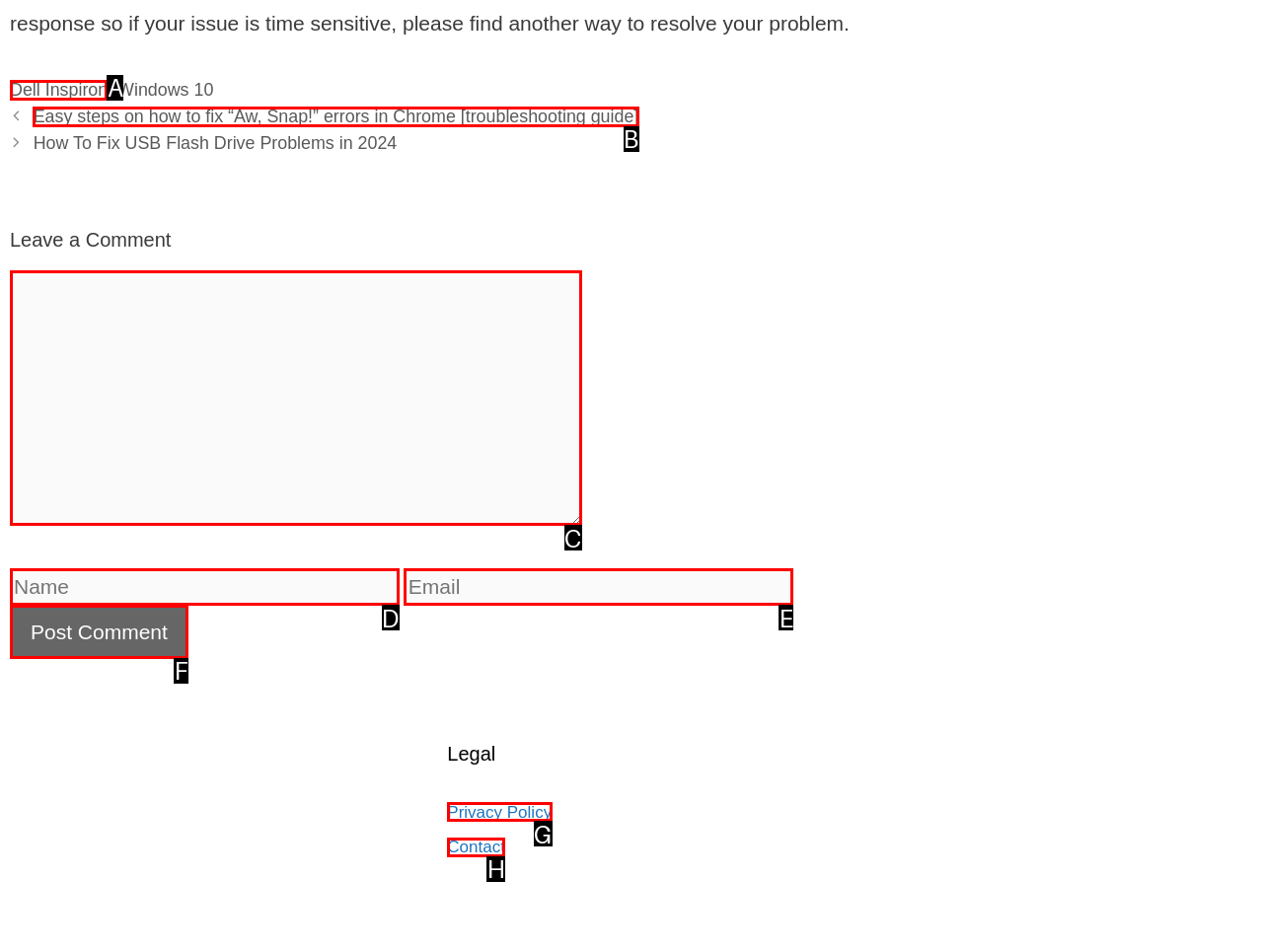Determine which option you need to click to execute the following task: Click on the 'Dell Inspiron' tag. Provide your answer as a single letter.

A